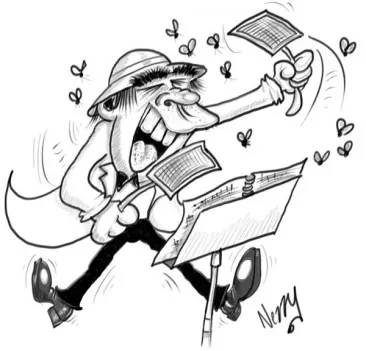Provide a short answer using a single word or phrase for the following question: 
What type of performance is evoked by the conductor's expression?

A brass band performance